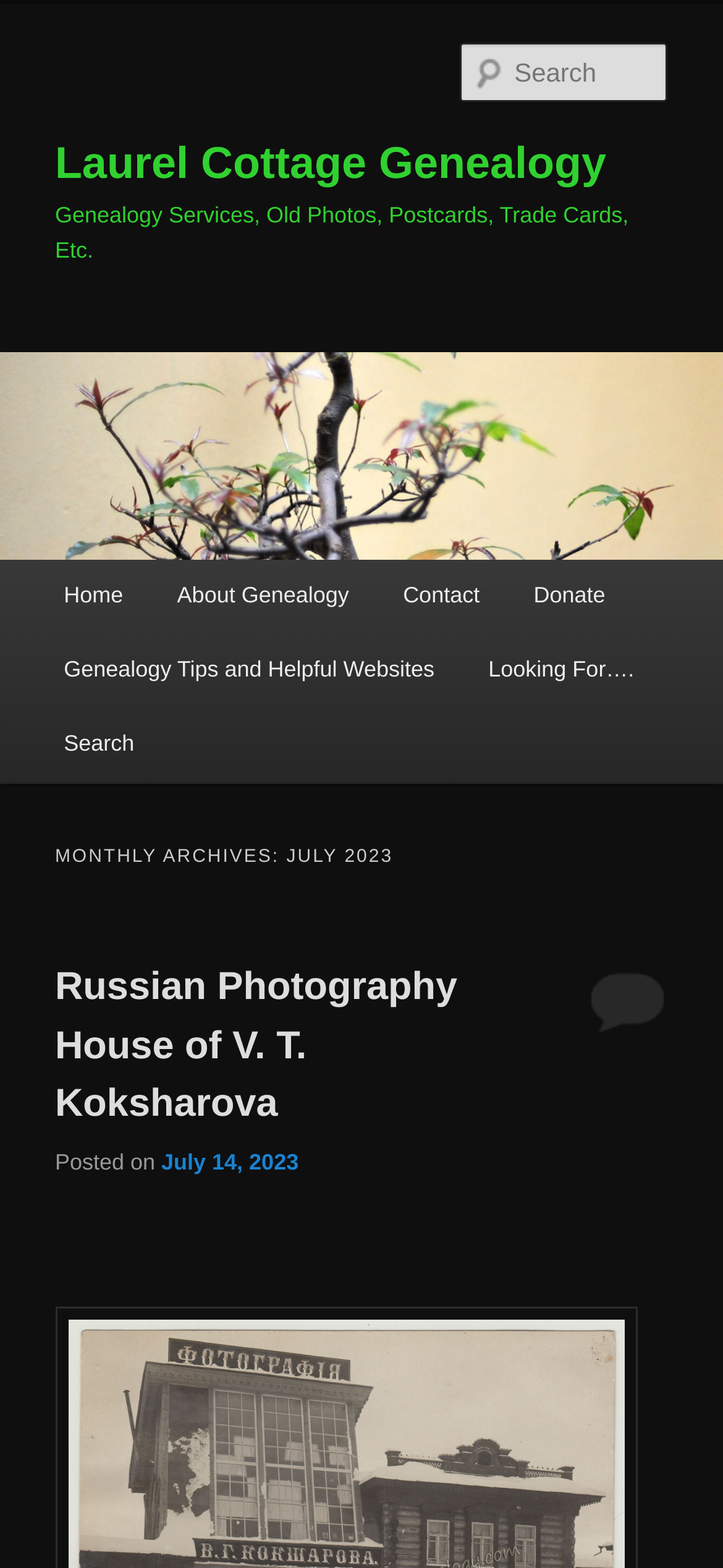Determine the bounding box coordinates for the area that should be clicked to carry out the following instruction: "Search for something".

[0.637, 0.027, 0.924, 0.065]